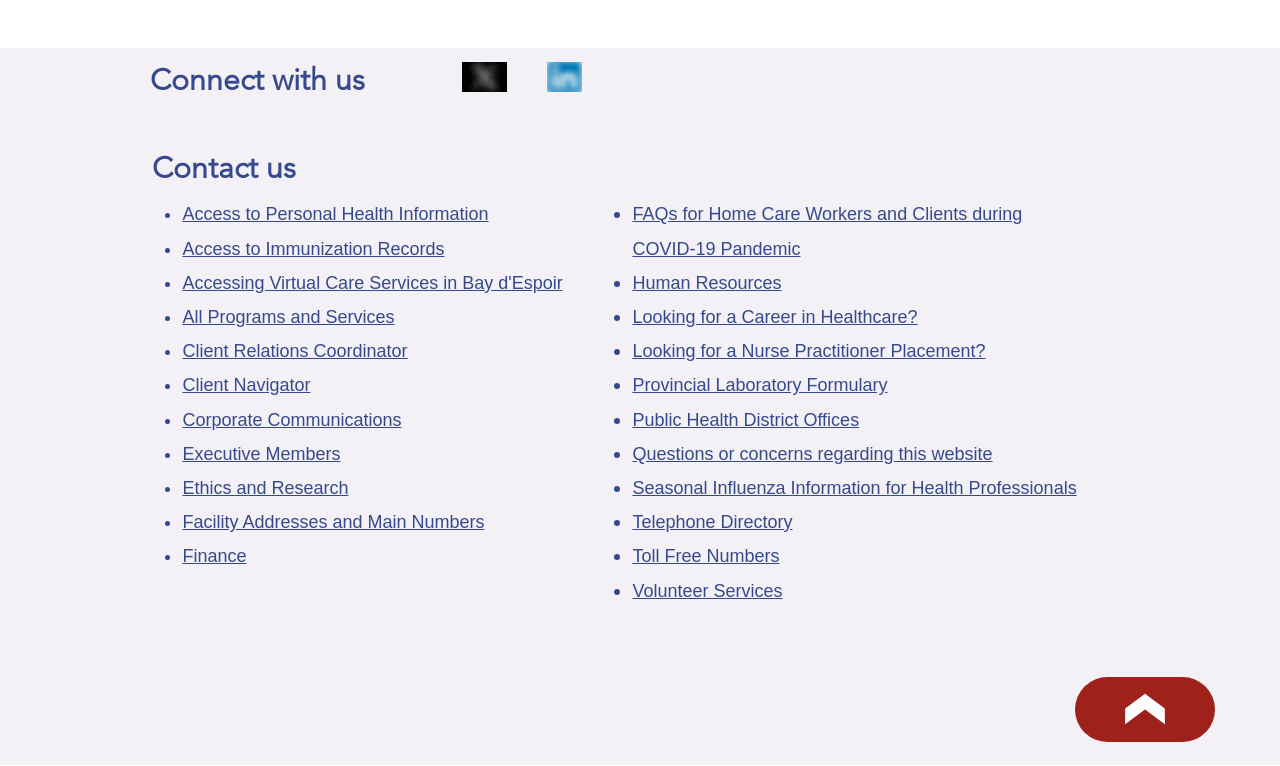Identify the bounding box for the given UI element using the description provided. Coordinates should be in the format (top-left x, top-left y, bottom-right x, bottom-right y) and must be between 0 and 1. Here is the description: Access to Immunization Records

[0.142, 0.312, 0.347, 0.338]